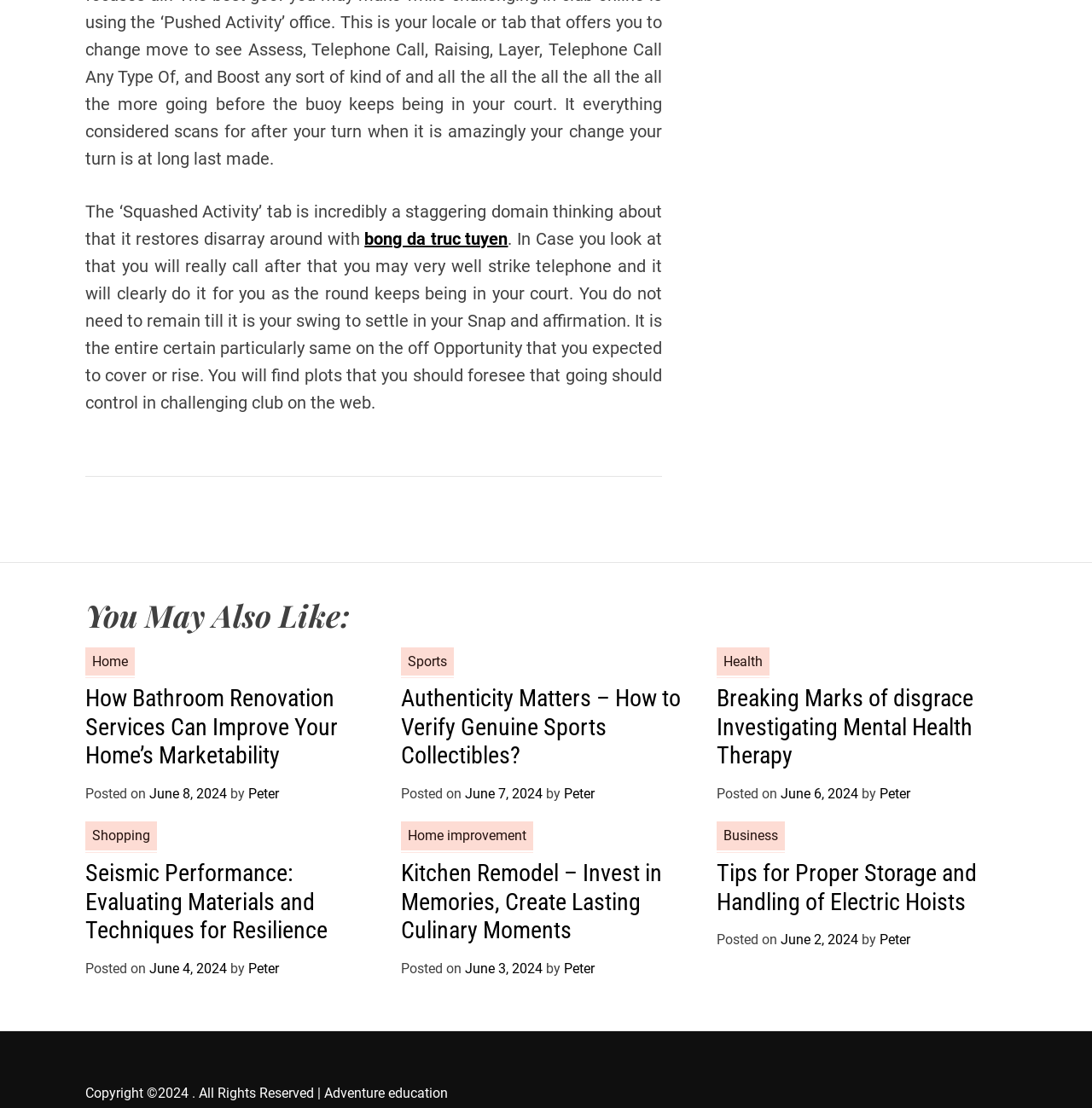Can you find the bounding box coordinates of the area I should click to execute the following instruction: "Explore the 'Sports' category"?

[0.367, 0.584, 0.416, 0.61]